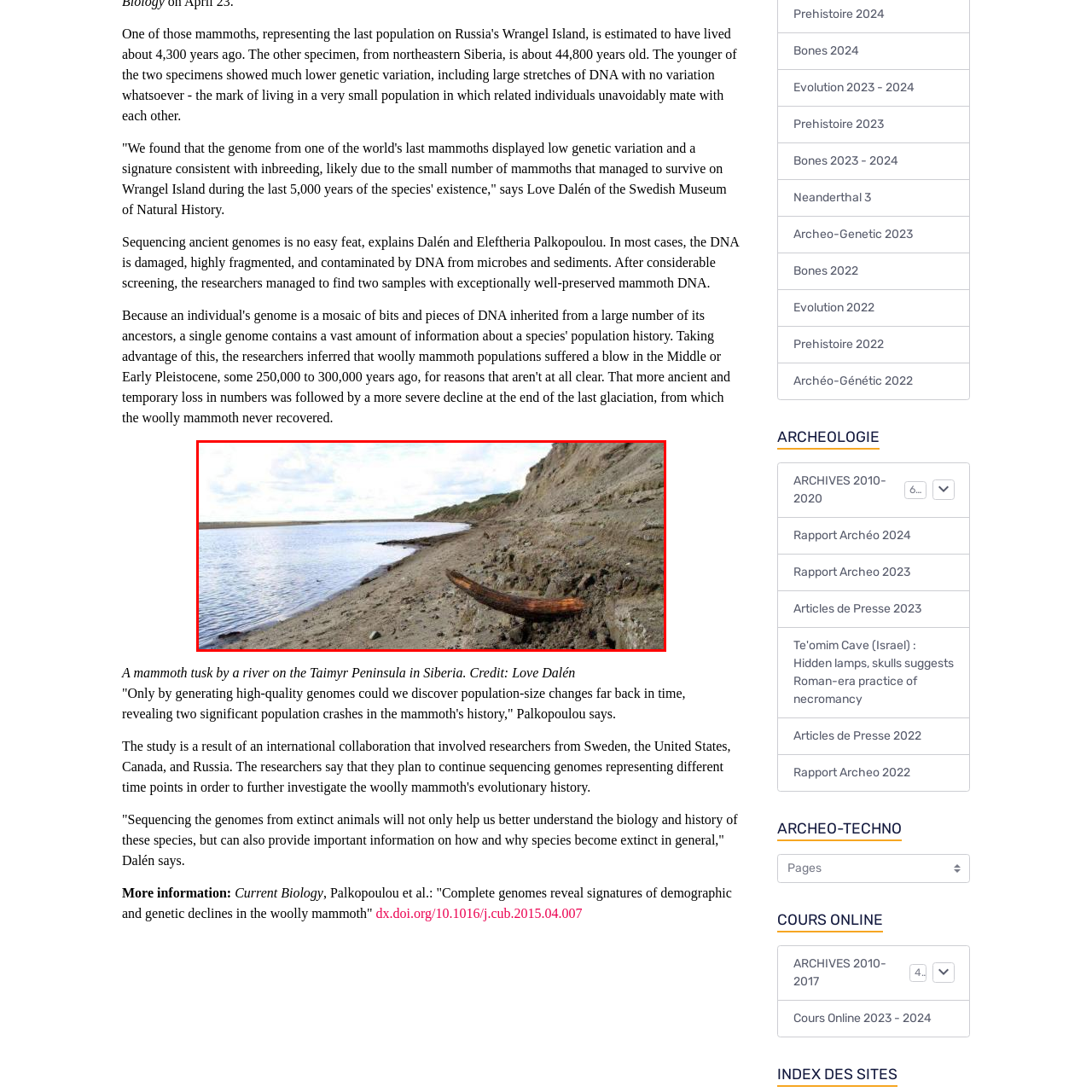Explain in detail what is depicted in the image within the red-bordered box.

The image captures a serene riverside landscape featuring a prominent mammoth tusk lying on the sandy shore of a river, located on the Taimyr Peninsula in Siberia. This area serves as a crucial archaeological site where remnants of ancient life, such as this tusk, provide insight into the existence of woolly mammoths. Above the river, the sky is dotted with clouds, and the gentle curves of the riverbank contrast with the rugged terrain of the surrounding cliffs, showcasing the natural beauty and historical significance of the location. This striking image illustrates the delicate balance between nature and the remnants of prehistoric life, highlighting ongoing efforts by researchers like Love Dalén from the Swedish Museum of Natural History, who seek to uncover the genetic history of these magnificent creatures.